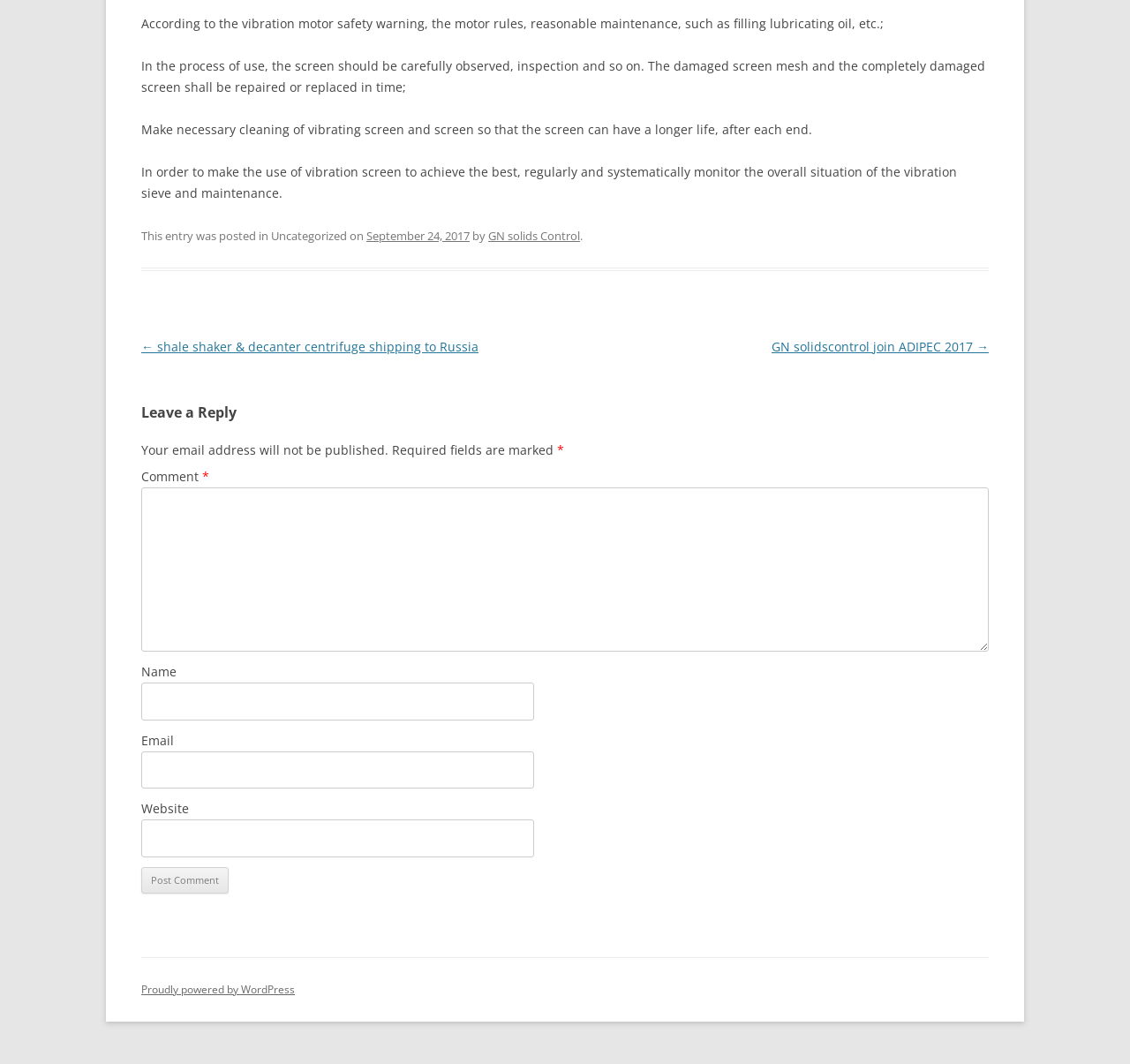Look at the image and write a detailed answer to the question: 
How many links are in the footer?

The footer section of the webpage contains three links: 'September 24, 2017', 'GN solids Control', and 'Proudly powered by WordPress'.